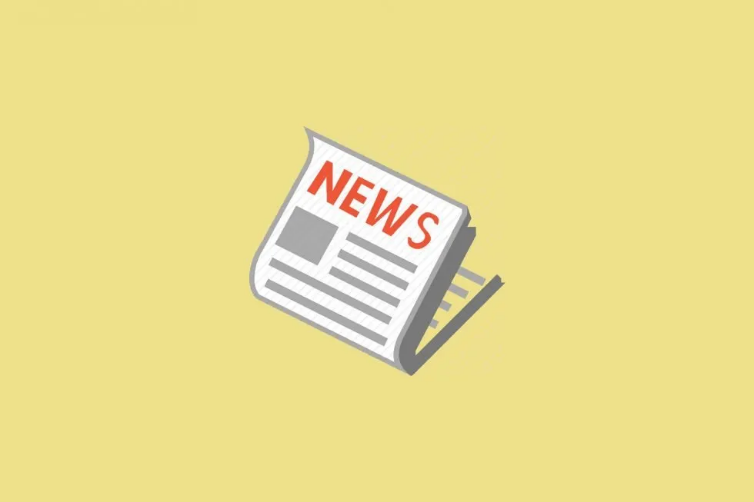What is the font color of the word 'NEWS'?
Answer the question using a single word or phrase, according to the image.

Bold red